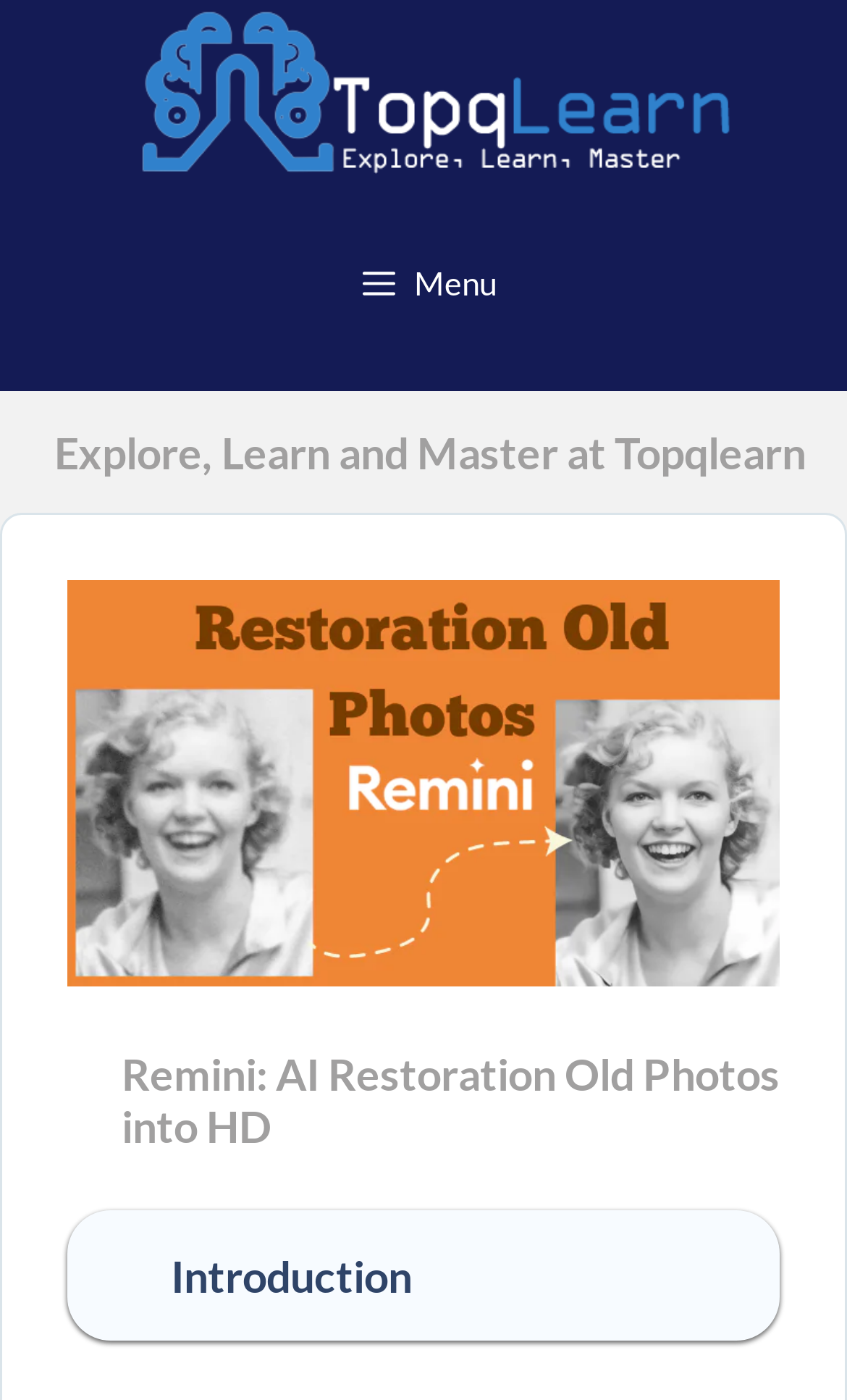Please provide a one-word or phrase answer to the question: 
Is the menu expanded?

No